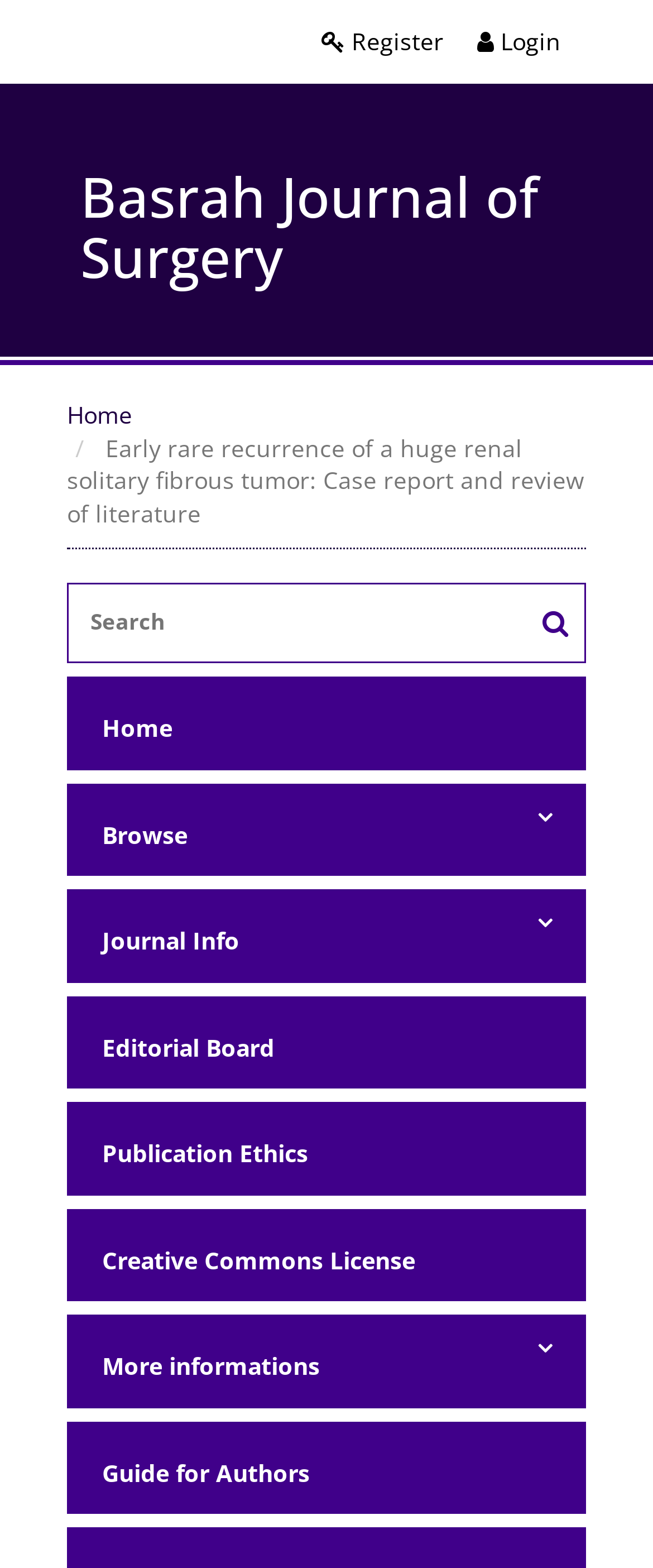Provide the bounding box coordinates of the HTML element described as: "parent_node: Creative Commons License". The bounding box coordinates should be four float numbers between 0 and 1, i.e., [left, top, right, bottom].

[0.103, 0.775, 0.136, 0.789]